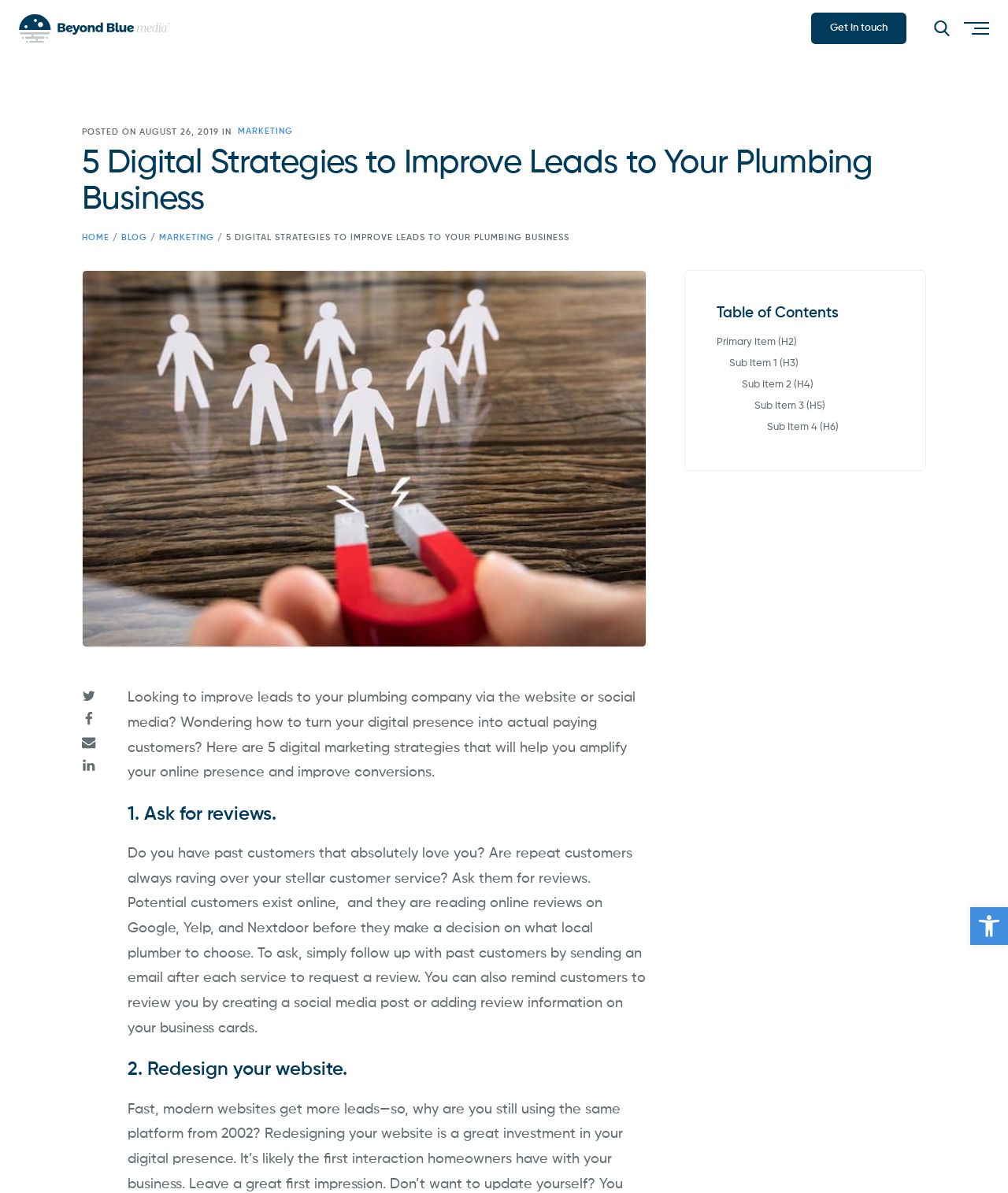Create a detailed description of the webpage's content and layout.

This webpage is about improving leads for a plumbing company through digital strategies. At the top right corner, there is a button to open an accessibility toolbar, accompanied by an image of accessibility tools. On the top left, there is a small logo with a link, and next to it, a "Get in touch" link. 

Below the logo, there is a heading that reads "5 Digital Strategies to Improve Leads to Your Plumbing Business". Underneath, there is a navigation bar with breadcrumbs, showing the path "HOME > BLOG > MARKETING". 

On the left side, there are social media links to Twitter, Facebook, Email, and Linkedin, each represented by an icon. 

The main content of the webpage starts with a paragraph that introduces the topic of improving leads for a plumbing company through digital strategies. This is followed by a series of headings and paragraphs that outline five digital marketing strategies. The first strategy is to ask for reviews, and the corresponding paragraph explains how to do so. The second strategy is to redesign the website, and its corresponding paragraph is not shown in this screenshot. 

On the right side, there is a table of contents with links to primary and sub-items, which seem to be related to the five digital marketing strategies.